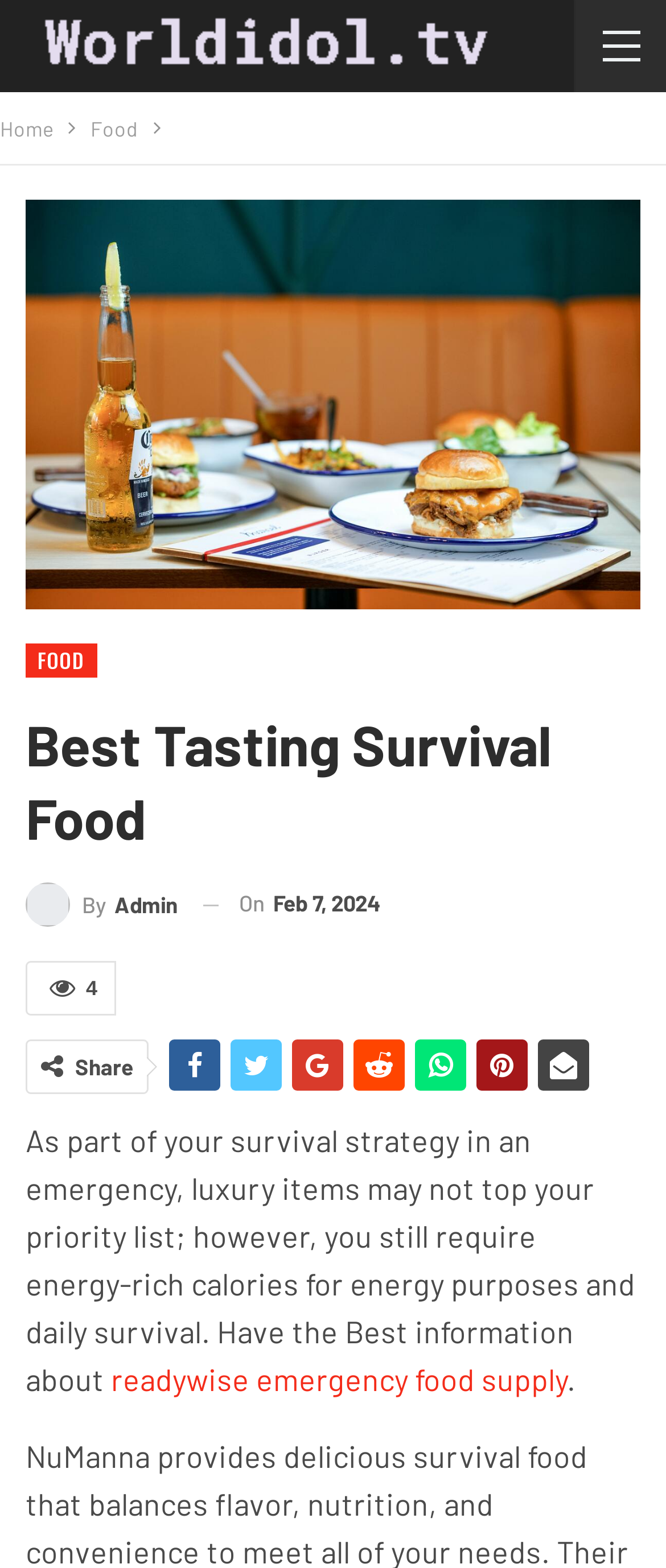What is the purpose of the food being discussed?
Based on the image, answer the question with a single word or brief phrase.

Energy purposes and daily survival